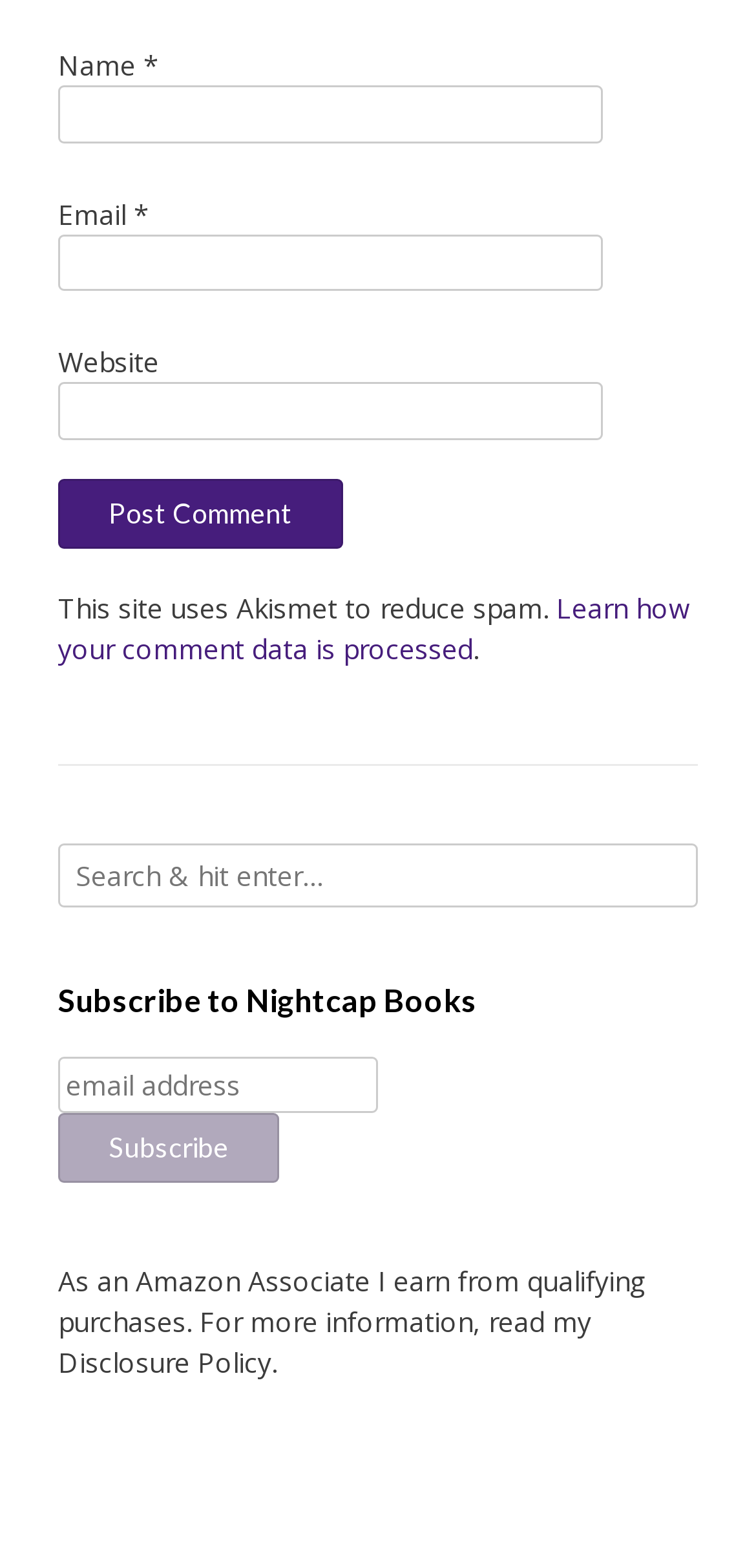What is the purpose of the search box?
Look at the image and provide a detailed response to the question.

The search box is located below the comment section and is not labeled, but its presence suggests that it is used to search for content on the website.